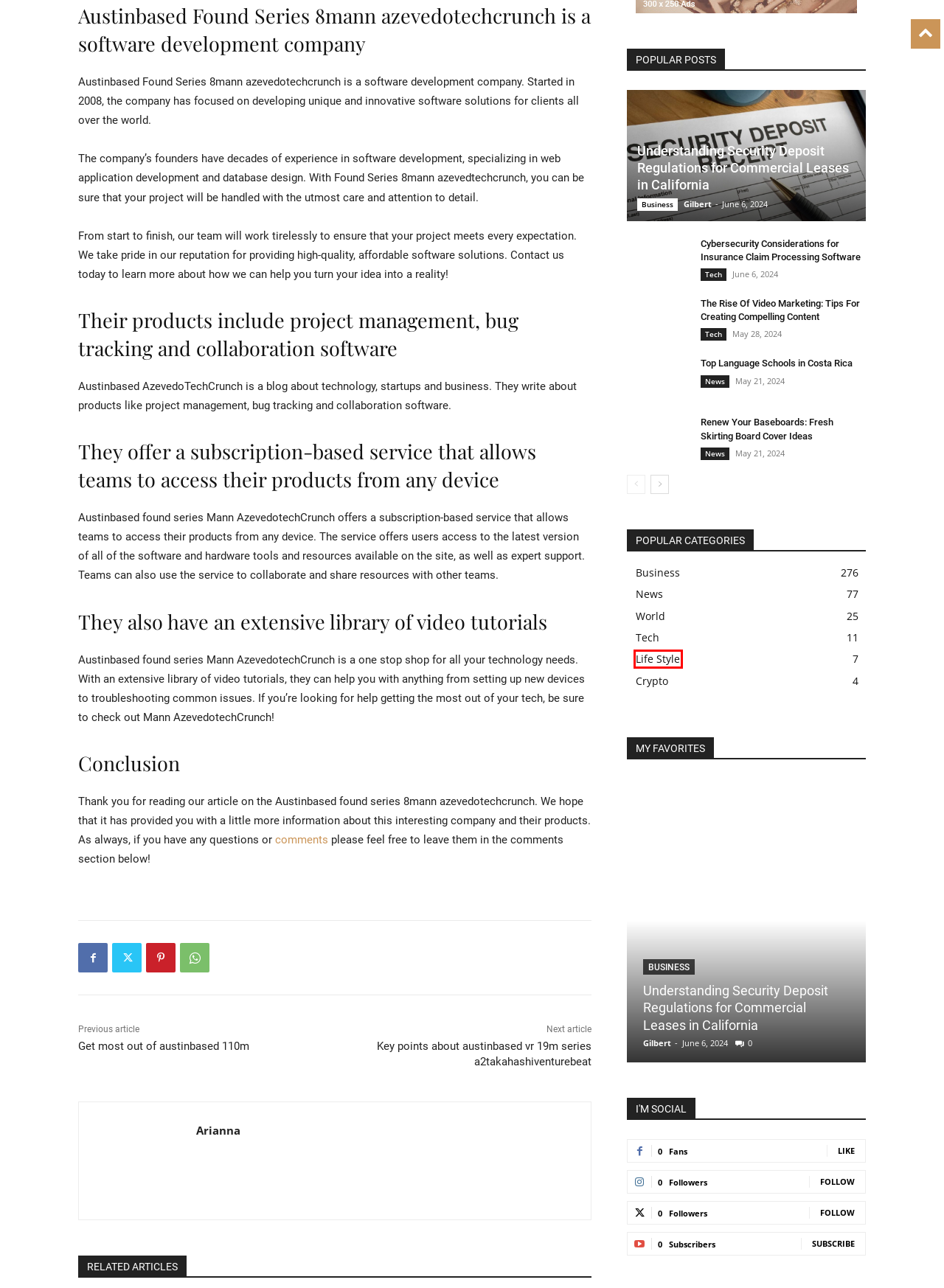Consider the screenshot of a webpage with a red bounding box around an element. Select the webpage description that best corresponds to the new page after clicking the element inside the red bounding box. Here are the candidates:
A. Renew Your Baseboards: Fresh Skirting Board Cover Ideas - IBN Money
B. World Archives - IBN Money
C. Gilbert, Author at IBN Money
D. What to look for in austinbased found 24m series - IBN Money
E. Key points about austinbased vr 19m series a2takahashiventurebeat - IBN Money
F. Top Language Schools in Costa Rica - IBN Money
G. Understanding Security Deposit Regulations for Commercial Leases in California - IBN Money
H. Life Style Archives - IBN Money

H